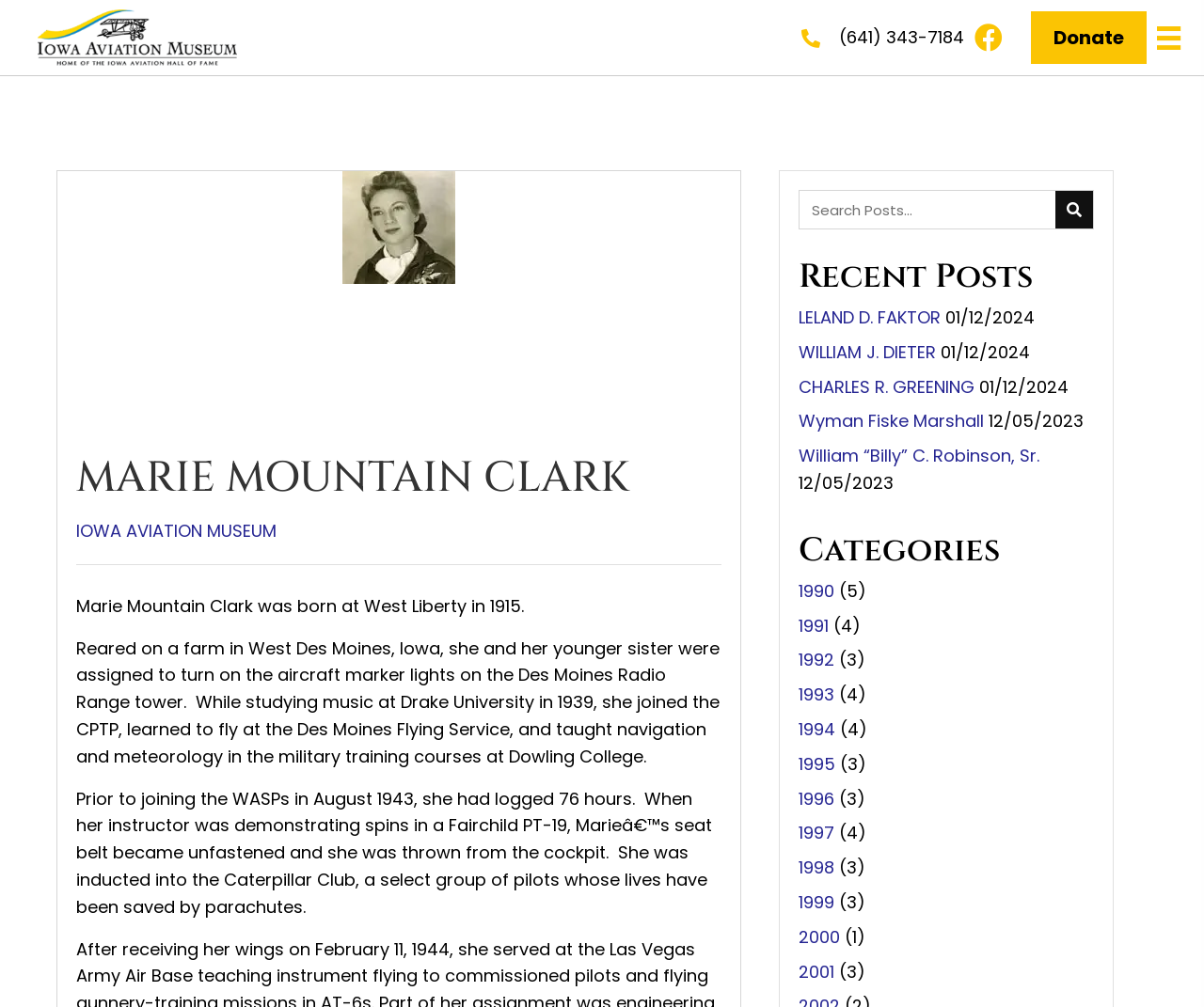Indicate the bounding box coordinates of the clickable region to achieve the following instruction: "Explore categories."

[0.663, 0.527, 0.909, 0.567]